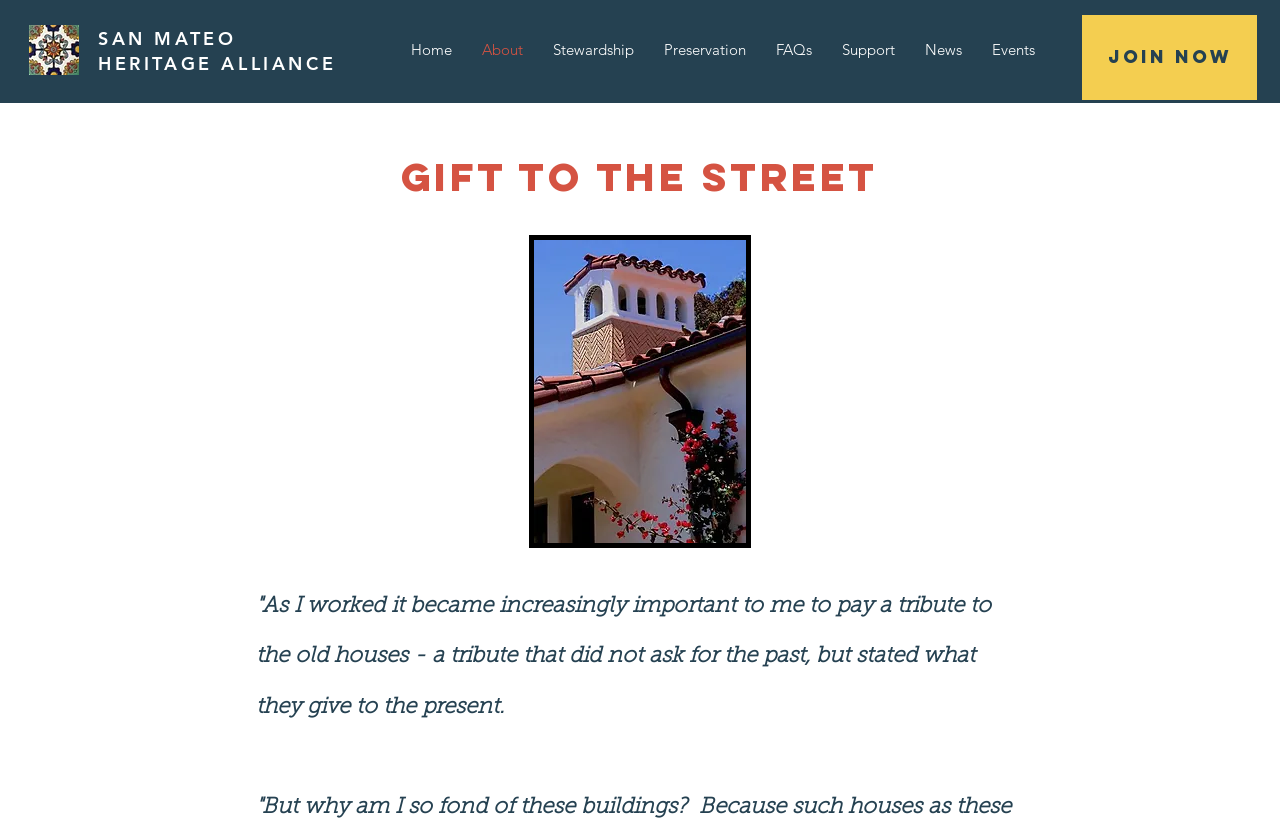Generate a comprehensive description of the webpage content.

The webpage appears to be the homepage of the San Mateo Heritage Alliance, a organization dedicated to preserving historic resources. At the top left of the page, there is an image with the text "Protecting San Mateo's historic resources". Next to it, there is a heading that reads "SAN MATEO HERITAGE ALLIANCE". 

Below the heading, there is a navigation menu that spans across the top of the page, containing links to various sections of the website, including "Home", "About", "Stewardship", "Preservation", "FAQs", "Support", "News", and "Events". 

On the top right side of the page, there is a call-to-action link that reads "Join Now". 

The main content of the page is focused on a specific topic, "a gift to the street", which is indicated by a heading in the middle of the page. Below this heading, there is an image of an old house, accompanied by a quote that reads "Because such houses as these will never be built on earth again. Because they are often both handsome and lovely, slightly i...". 

Further down the page, there is a static text block that contains a longer quote, which appears to be a tribute to old houses and their significance in the present.